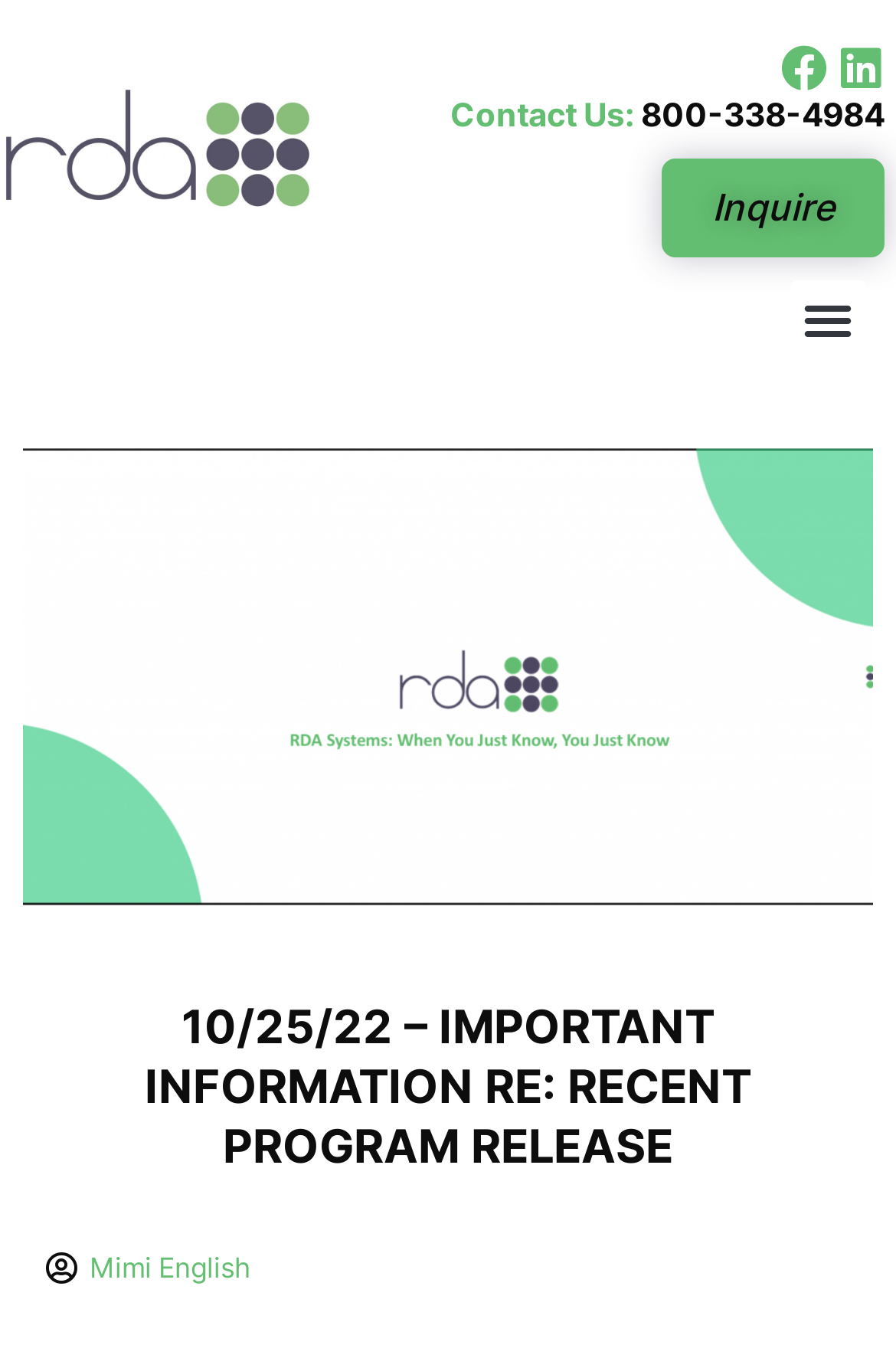Given the element description "International Removals" in the screenshot, predict the bounding box coordinates of that UI element.

None